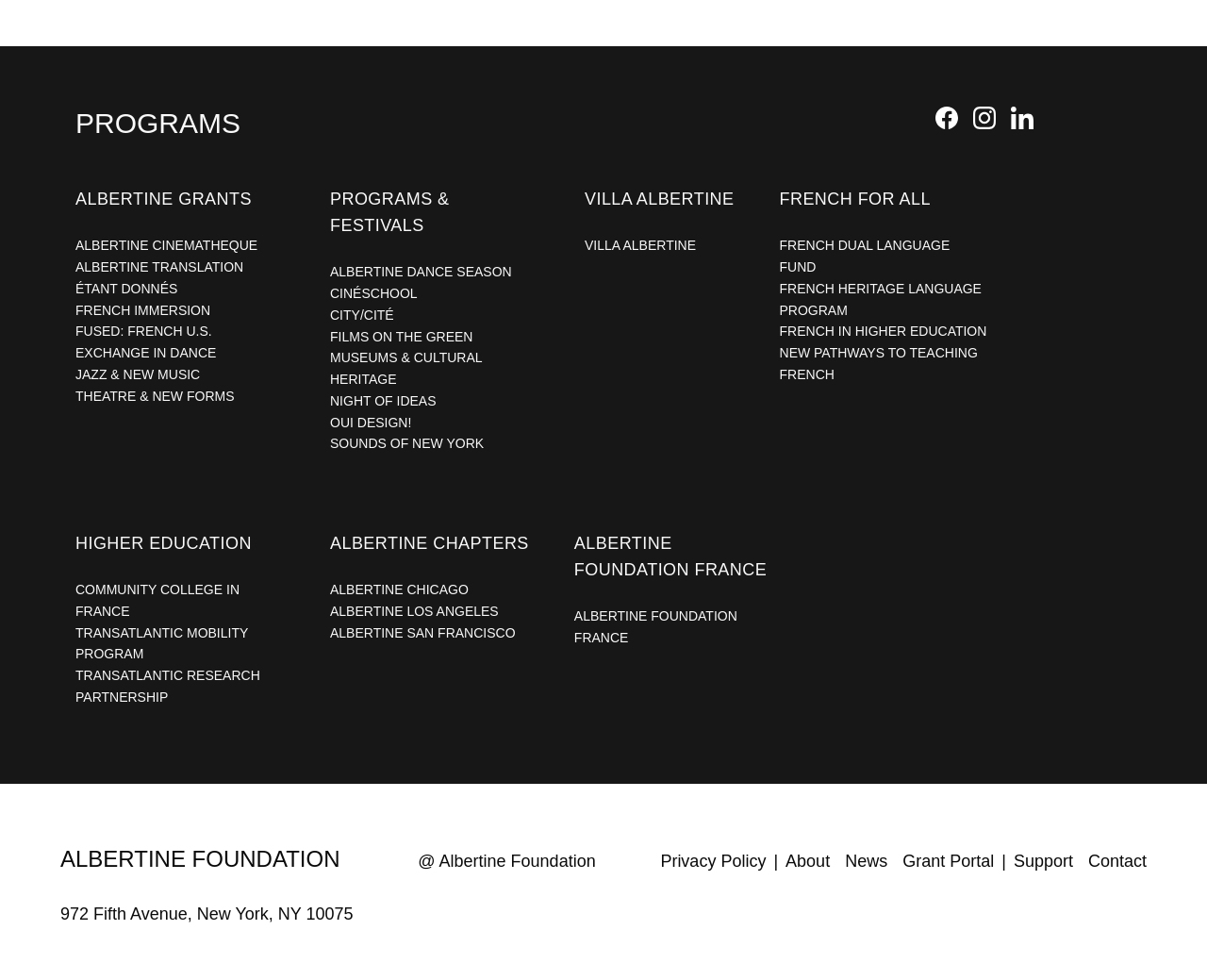Can you specify the bounding box coordinates for the region that should be clicked to fulfill this instruction: "Learn about FRENCH FOR ALL".

[0.646, 0.194, 0.771, 0.213]